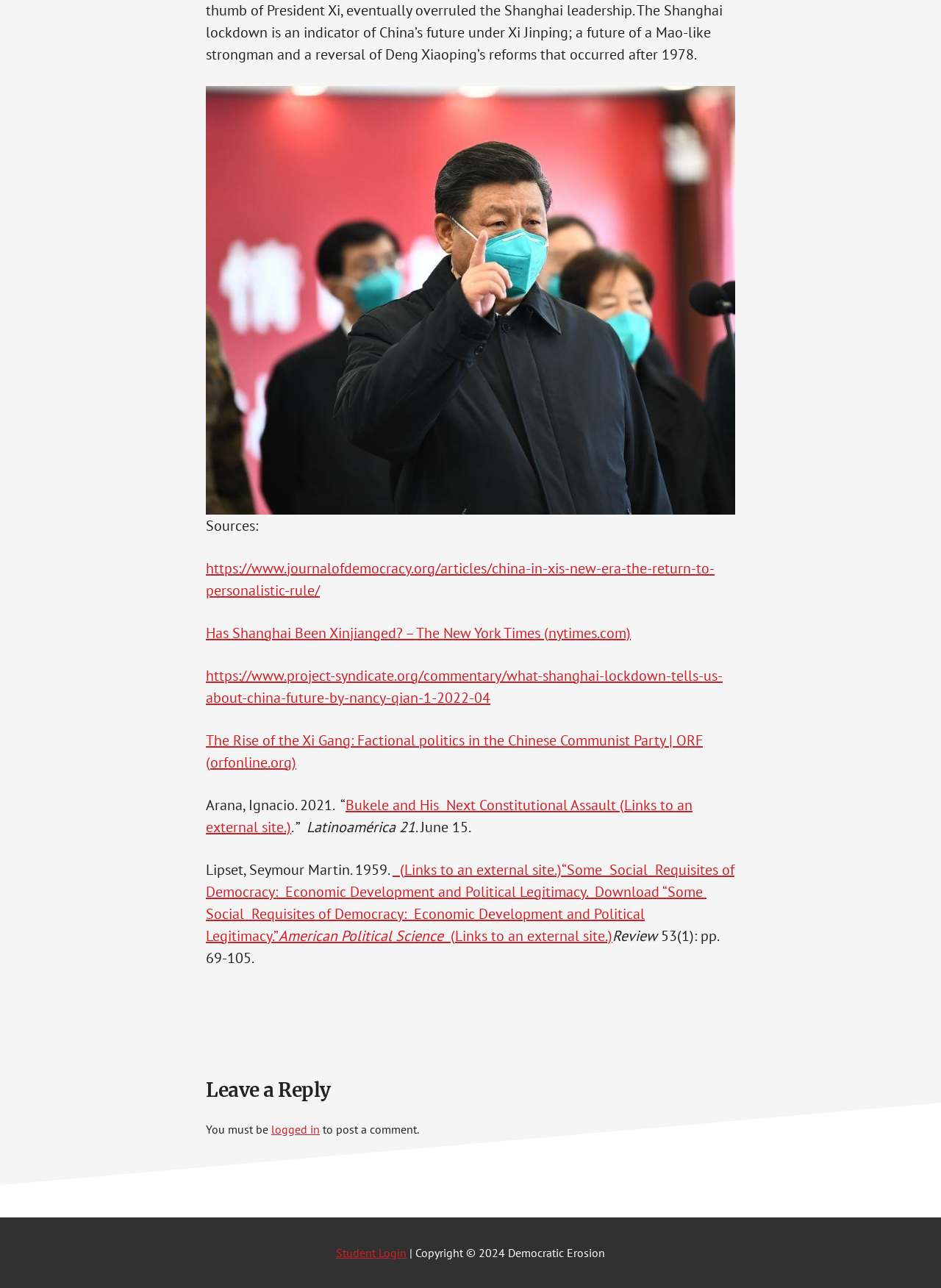Give a succinct answer to this question in a single word or phrase: 
What is the copyright year mentioned at the bottom of the page?

2024